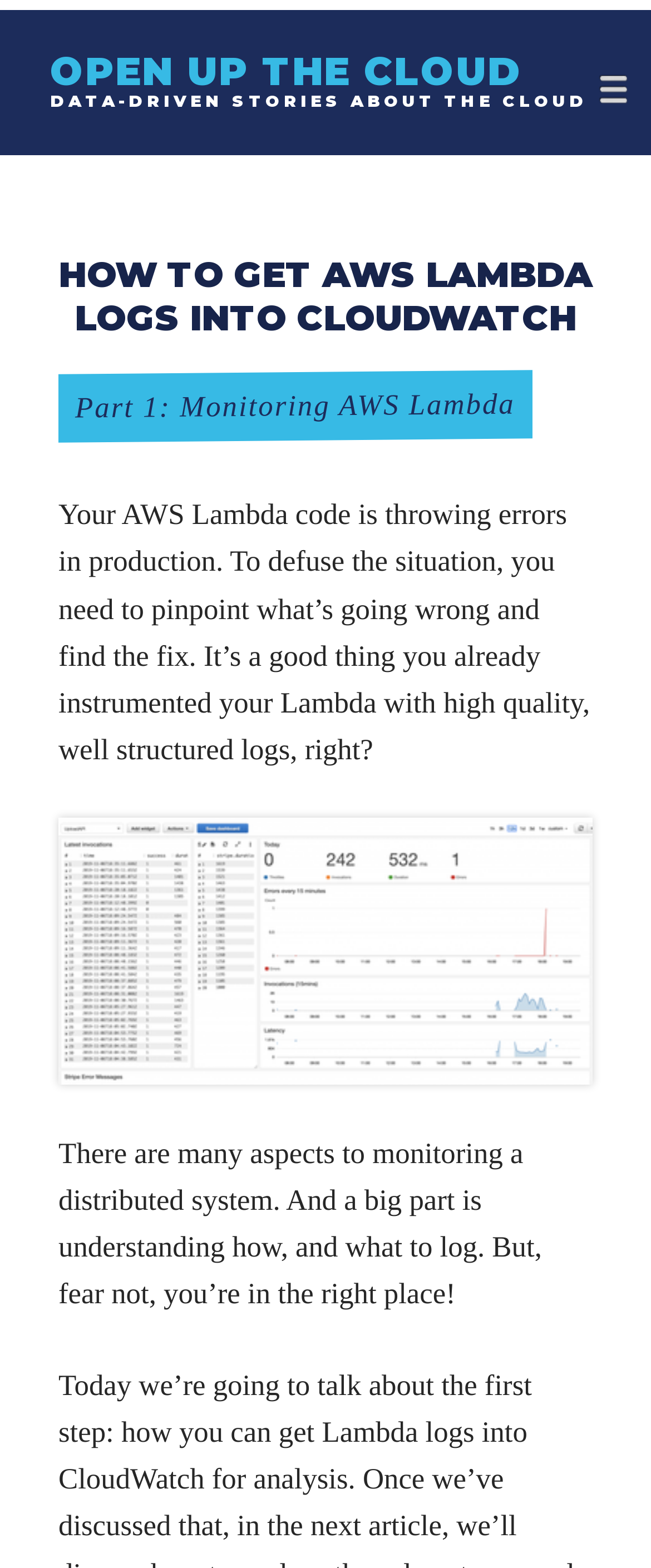Reply to the question below using a single word or brief phrase:
What is the main topic of this webpage?

AWS Lambda logs